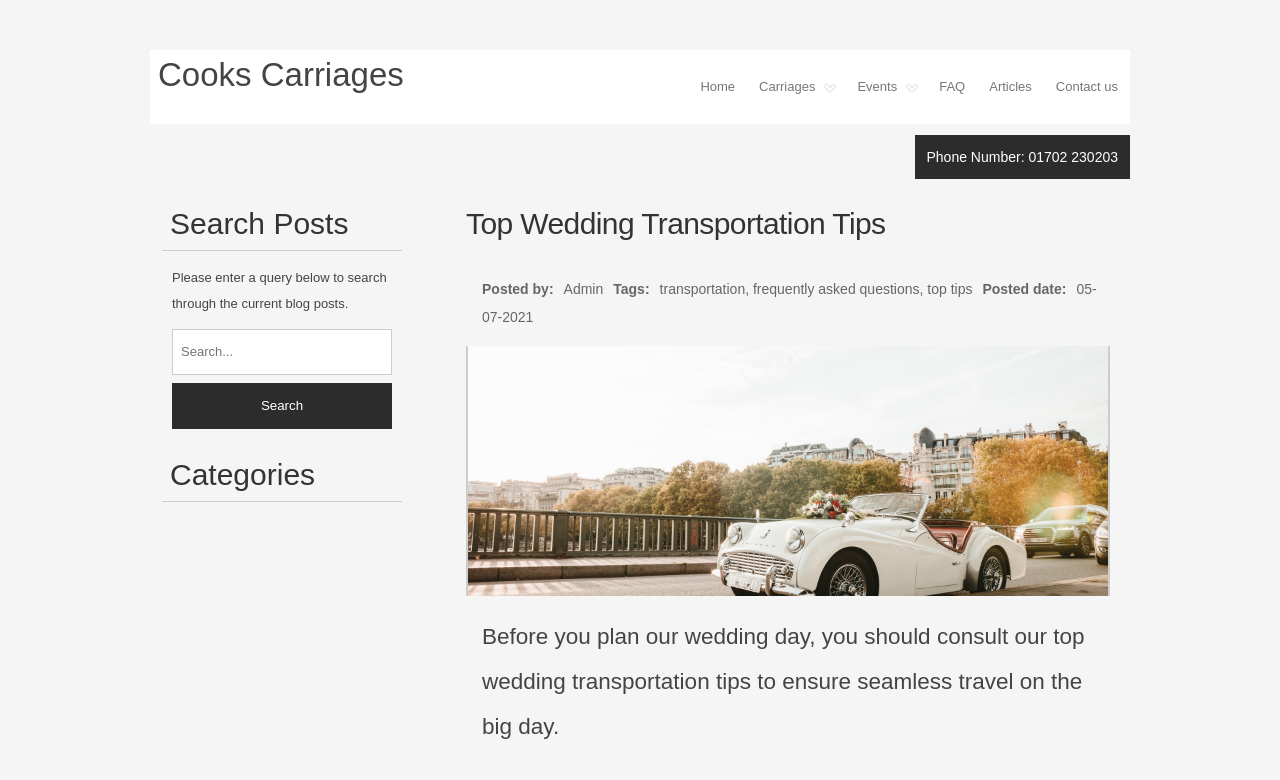Locate the coordinates of the bounding box for the clickable region that fulfills this instruction: "Read the 'Top Wedding Transportation Tips' article".

[0.364, 0.294, 0.867, 0.914]